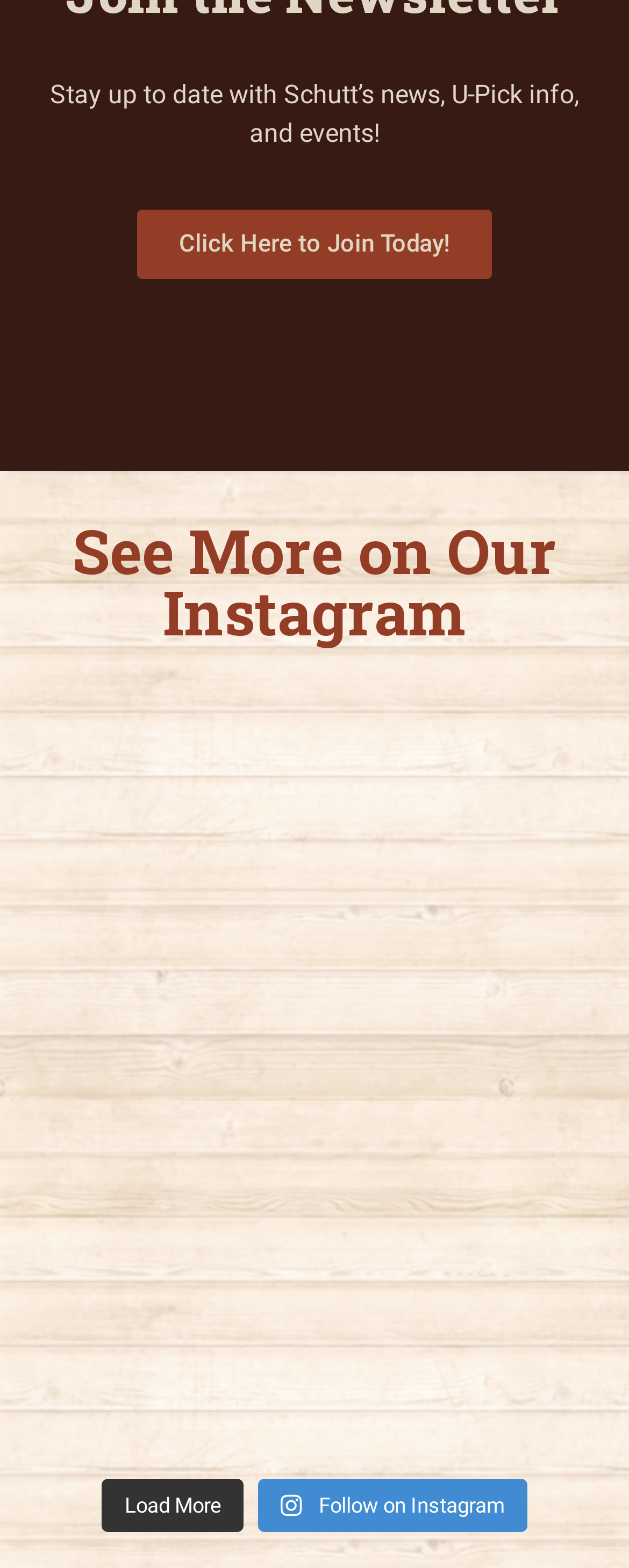What is the purpose of the 'Load More' link?
Identify the answer in the screenshot and reply with a single word or phrase.

To load more content